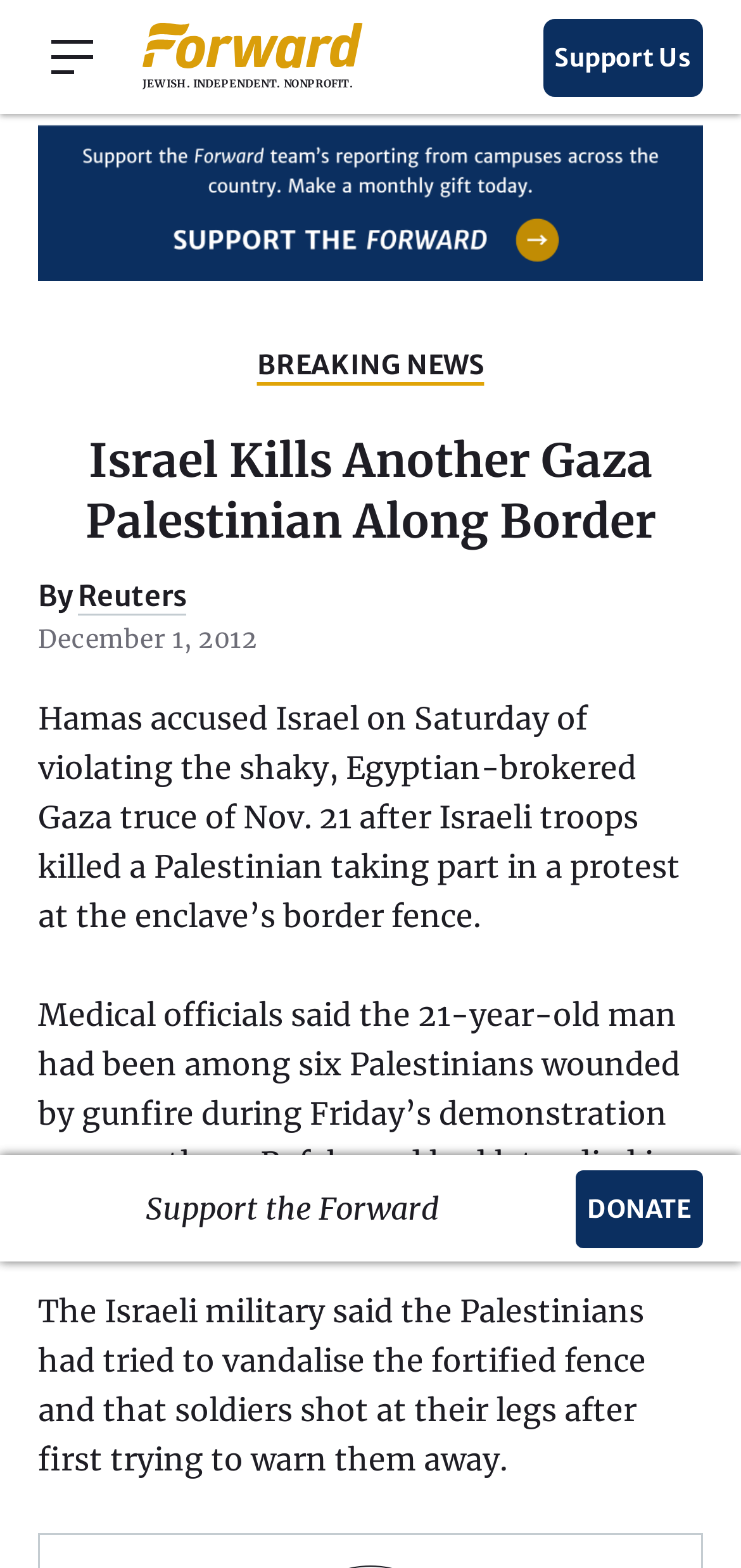Find the bounding box coordinates corresponding to the UI element with the description: "Dive In". The coordinates should be formatted as [left, top, right, bottom], with values as floats between 0 and 1.

[0.192, 0.754, 0.286, 0.78]